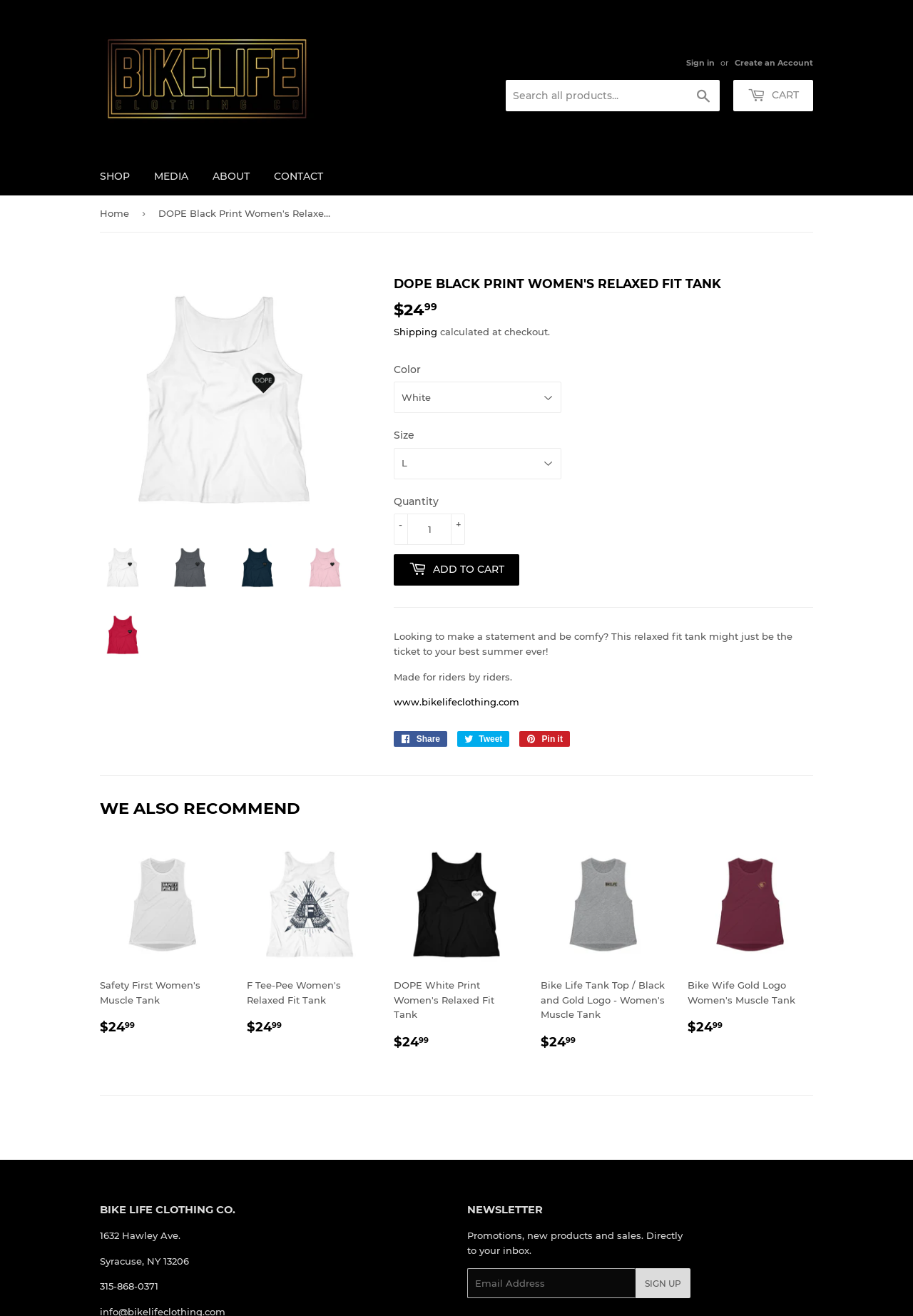Identify the bounding box coordinates of the region I need to click to complete this instruction: "Add to cart".

[0.431, 0.421, 0.569, 0.445]